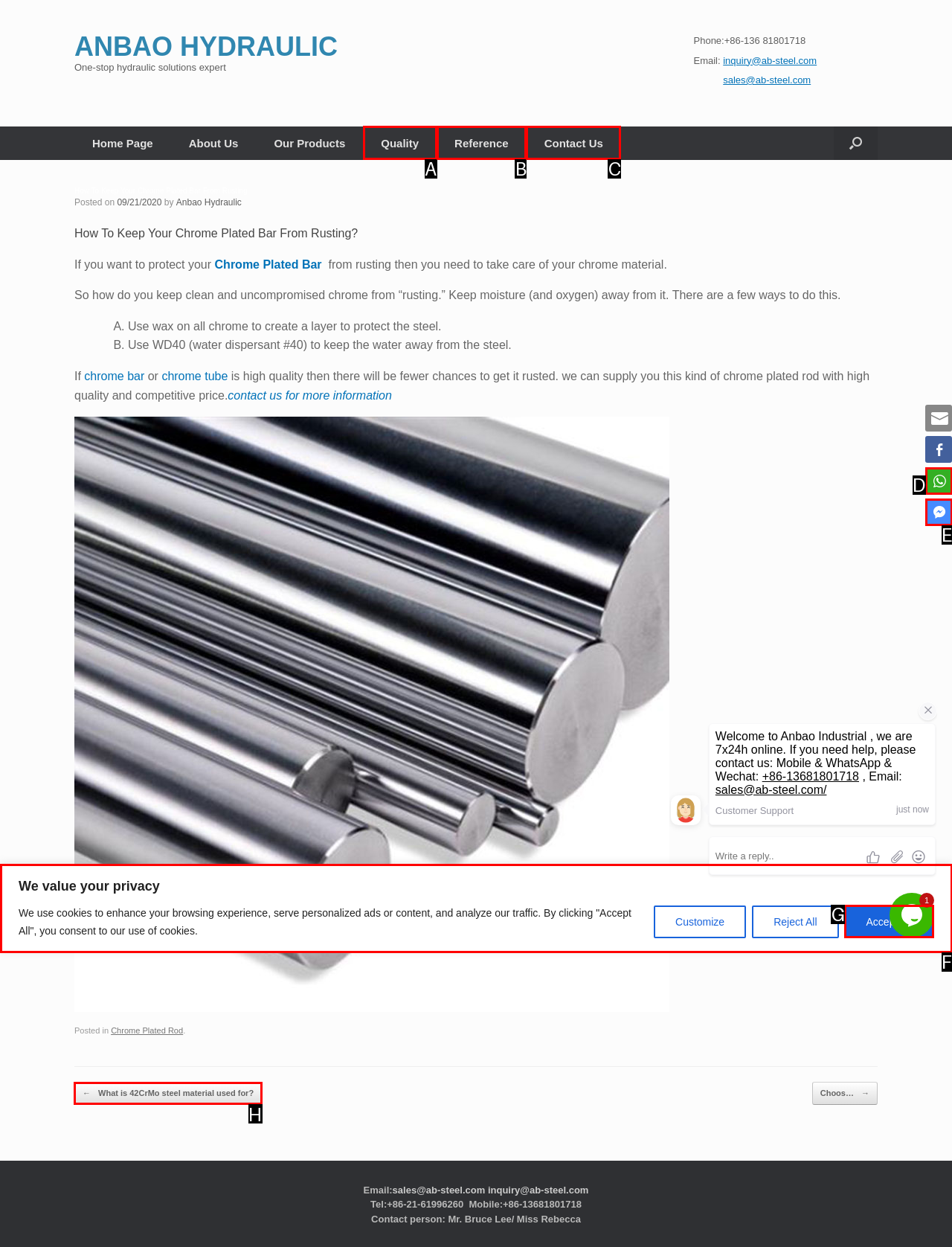Indicate which lettered UI element to click to fulfill the following task: View the previous post
Provide the letter of the correct option.

H